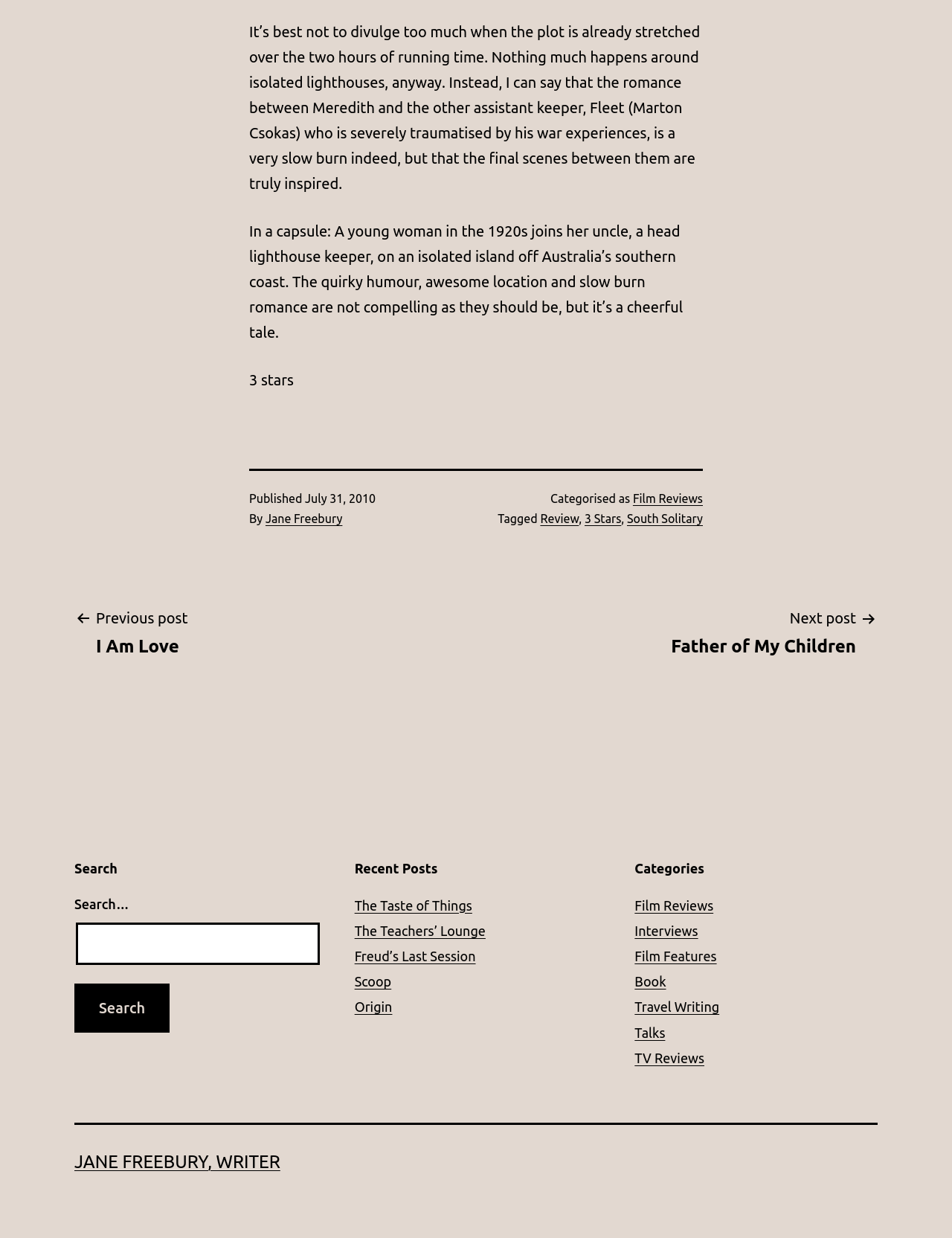Please specify the bounding box coordinates for the clickable region that will help you carry out the instruction: "Filter search results by date".

None